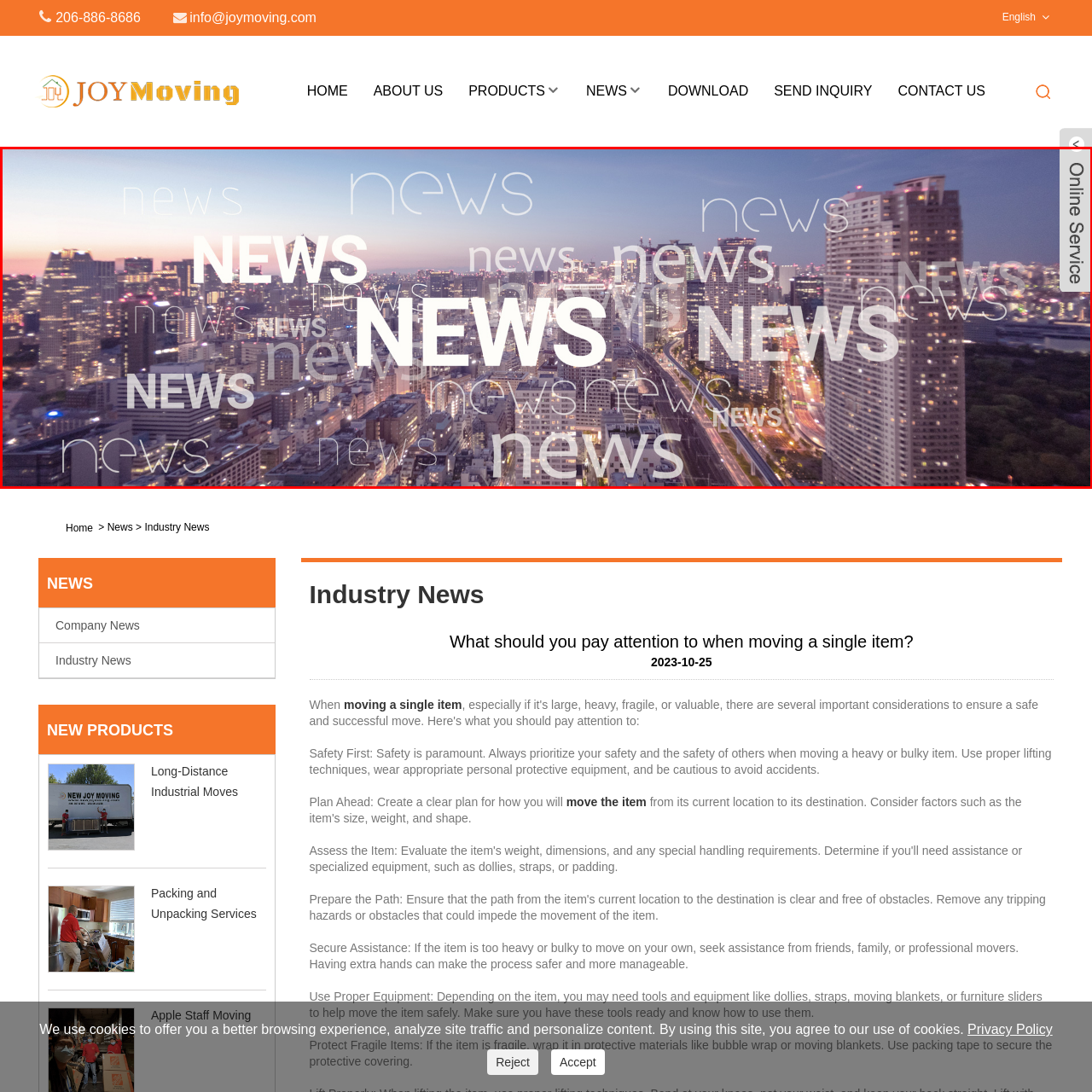Examine the area within the red bounding box and answer the following question using a single word or phrase:
What is indicated in the top right corner?

Online Service